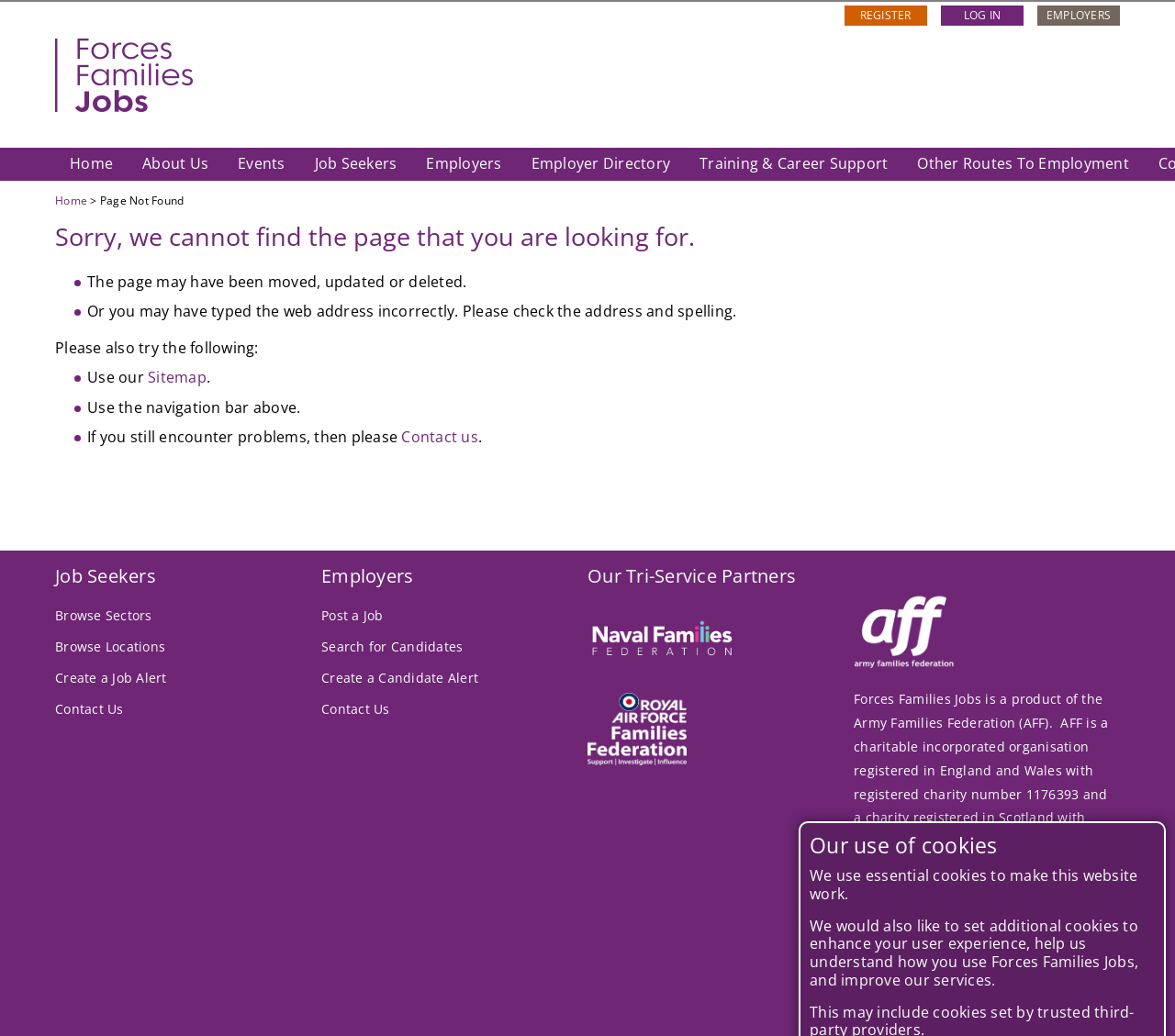What is the purpose of the 'Sitemap' link?
Please use the image to provide an in-depth answer to the question.

The 'Sitemap' link is provided as a solution to users who are experiencing a 'Page Not Found' error, suggesting that they use the sitemap to find the page they are looking for.